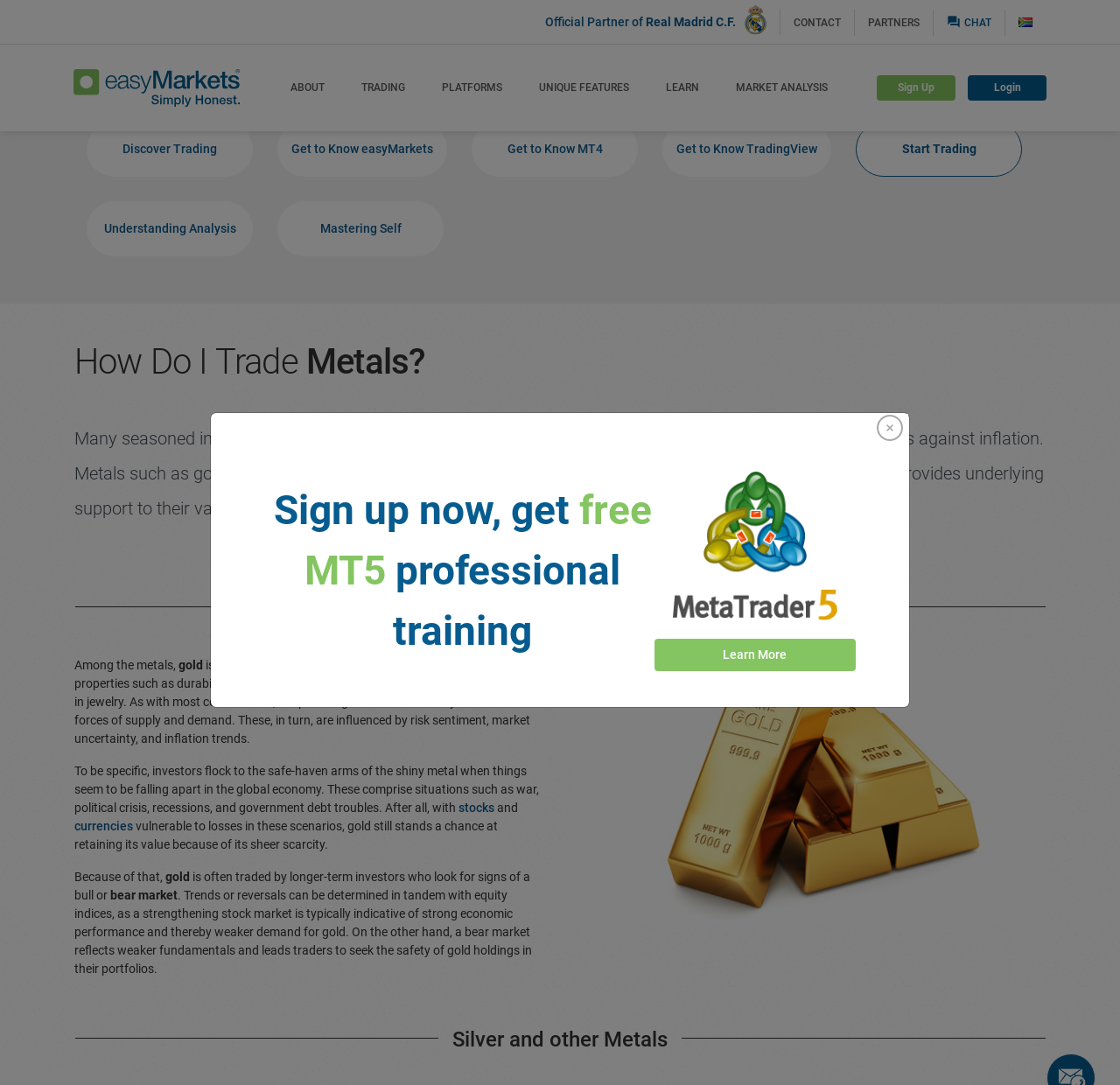Give a concise answer using one word or a phrase to the following question:
What is the characteristic of gold that makes it a safe-haven asset?

Scarcity